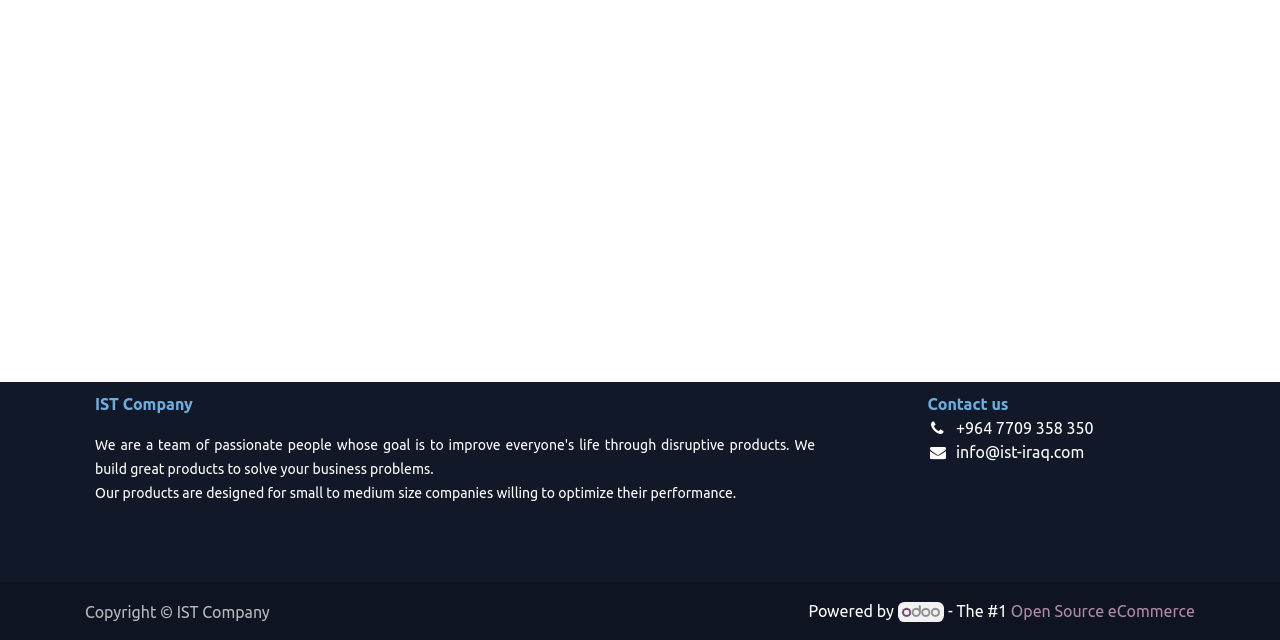Calculate the bounding box coordinates for the UI element based on the following description: "info@ist-iraq.com". Ensure the coordinates are four float numbers between 0 and 1, i.e., [left, top, right, bottom].

[0.747, 0.692, 0.847, 0.721]